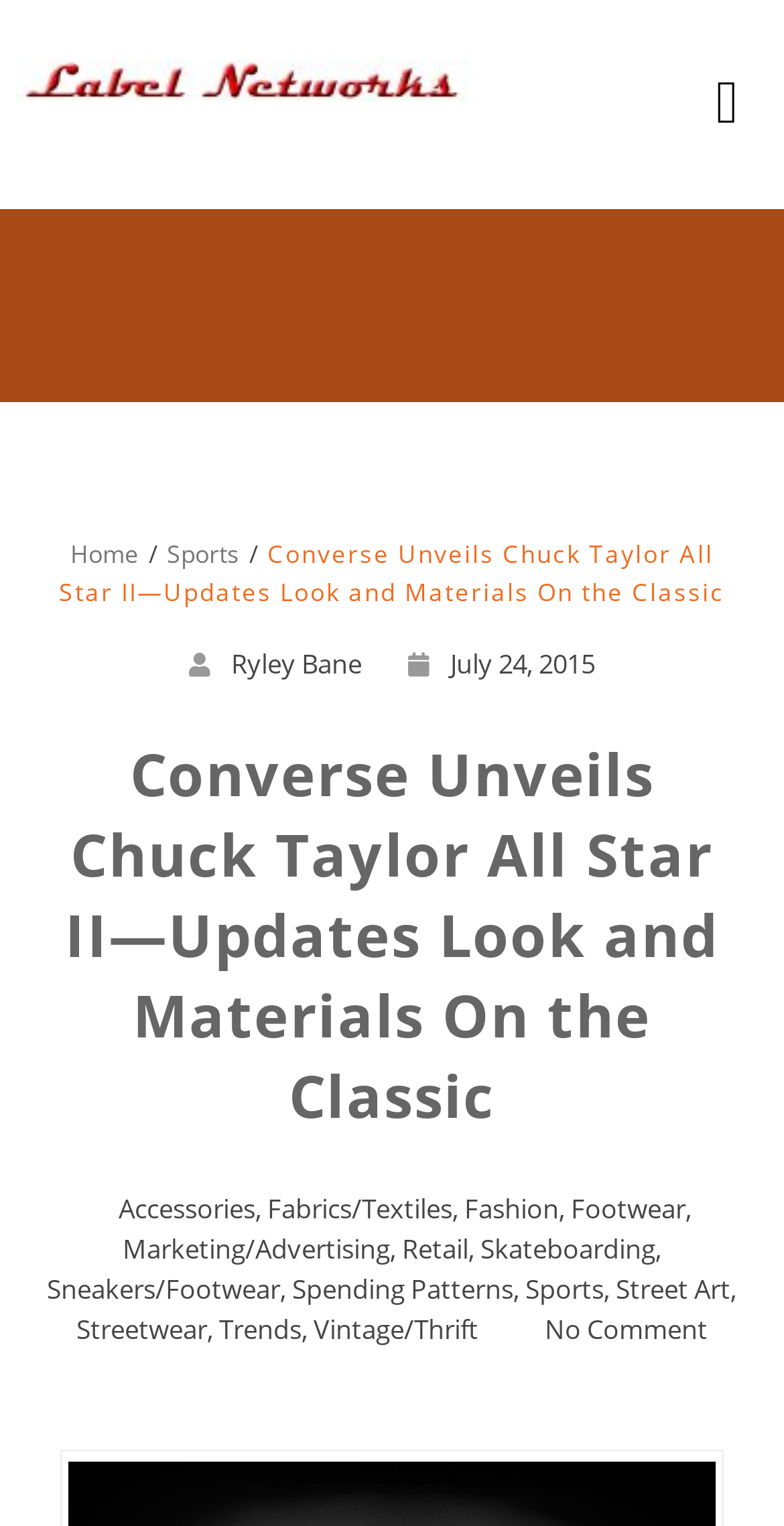With reference to the screenshot, provide a detailed response to the question below:
Who is the author of the article?

The author of the article is Ryley Bane, as indicated by the link 'Ryley Bane' on the webpage, which is likely the author's name.